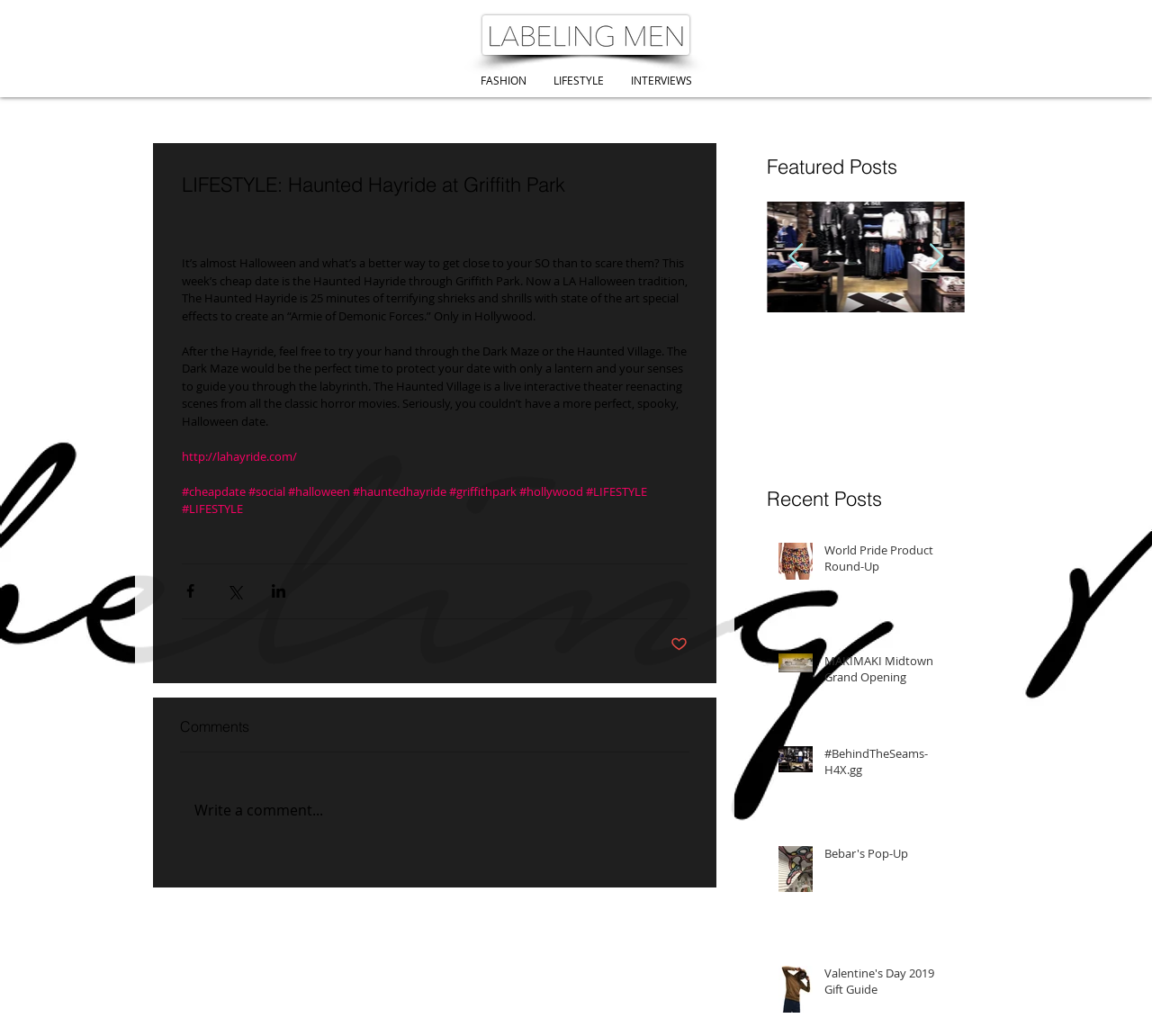Locate the bounding box coordinates of the clickable region necessary to complete the following instruction: "View the article about World Pride Product Round-Up". Provide the coordinates in the format of four float numbers between 0 and 1, i.e., [left, top, right, bottom].

[0.286, 0.324, 0.458, 0.368]